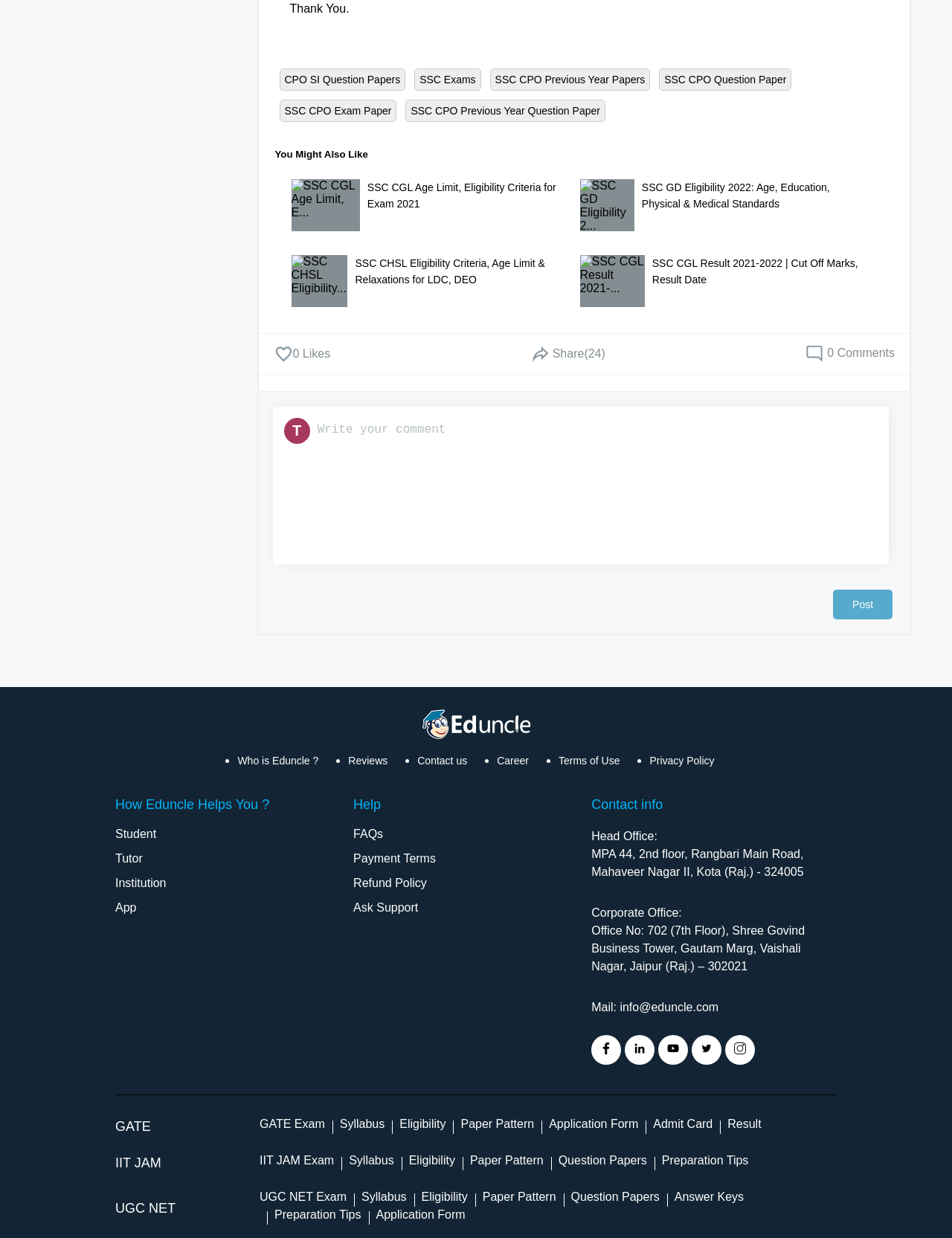What are the different exams that Eduncle provides resources for?
Based on the visual, give a brief answer using one word or a short phrase.

GATE, IIT JAM, UGC NET